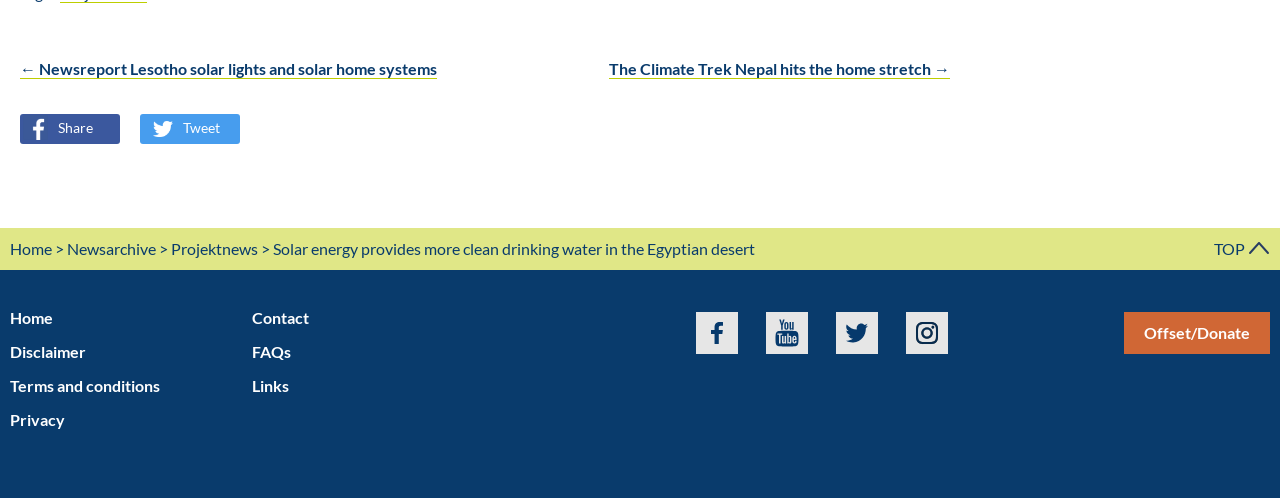Pinpoint the bounding box coordinates of the element to be clicked to execute the instruction: "Join the newsletter".

None